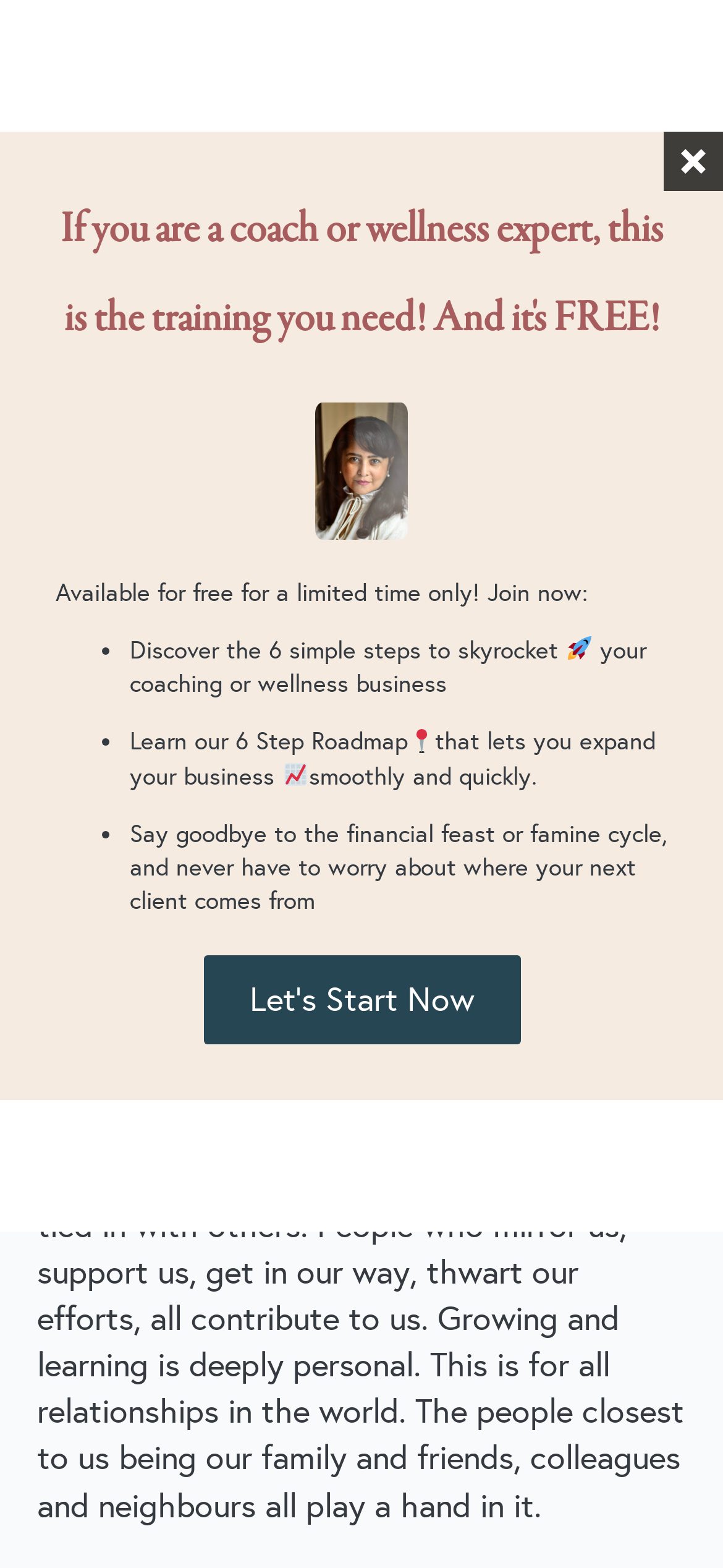Given the description of the UI element: "parent_node: Close", predict the bounding box coordinates in the form of [left, top, right, bottom], with each value being a float between 0 and 1.

[0.867, 0.023, 0.949, 0.061]